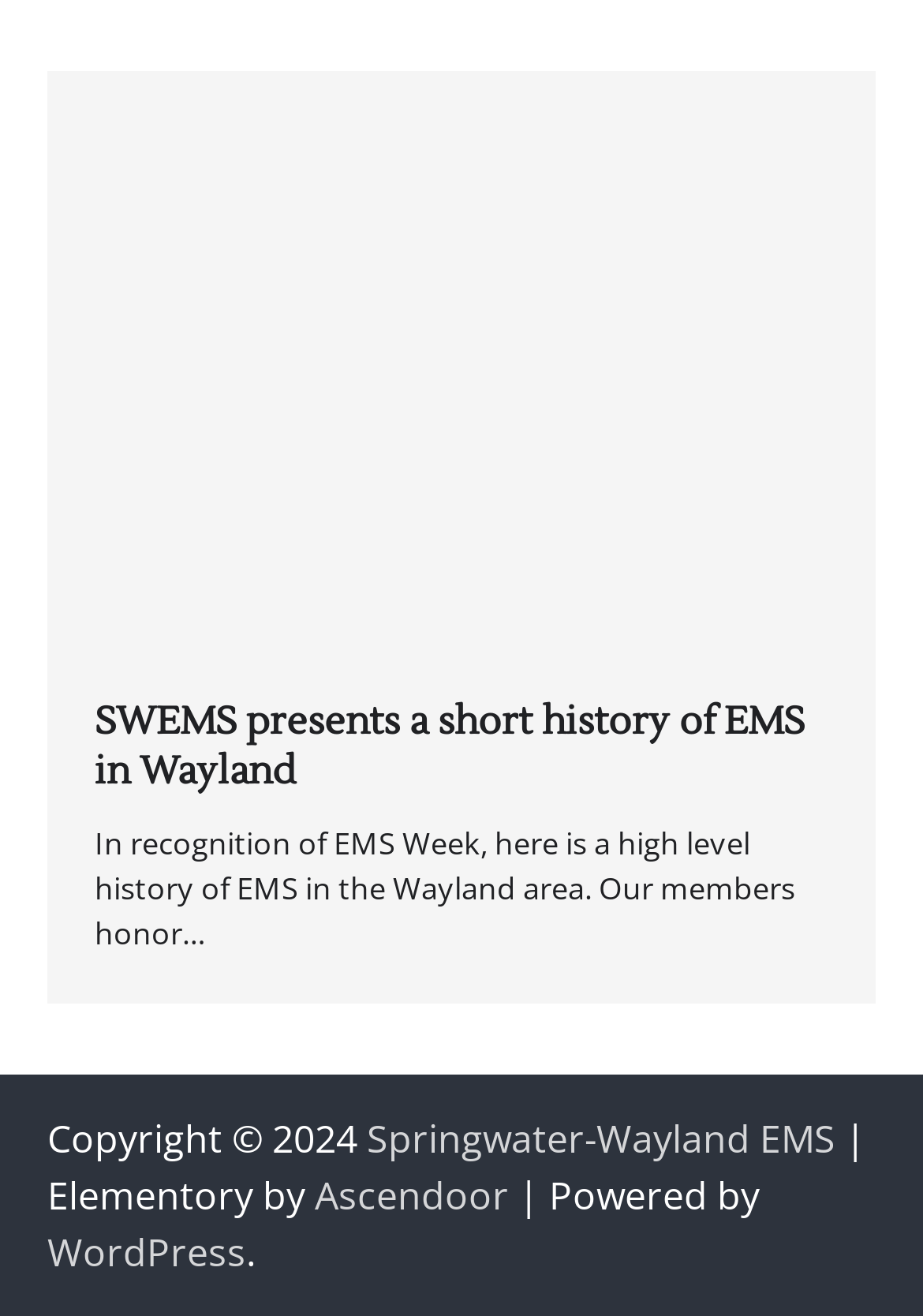What is the purpose of the article?
Respond to the question with a single word or phrase according to the image.

To recognize EMS Week